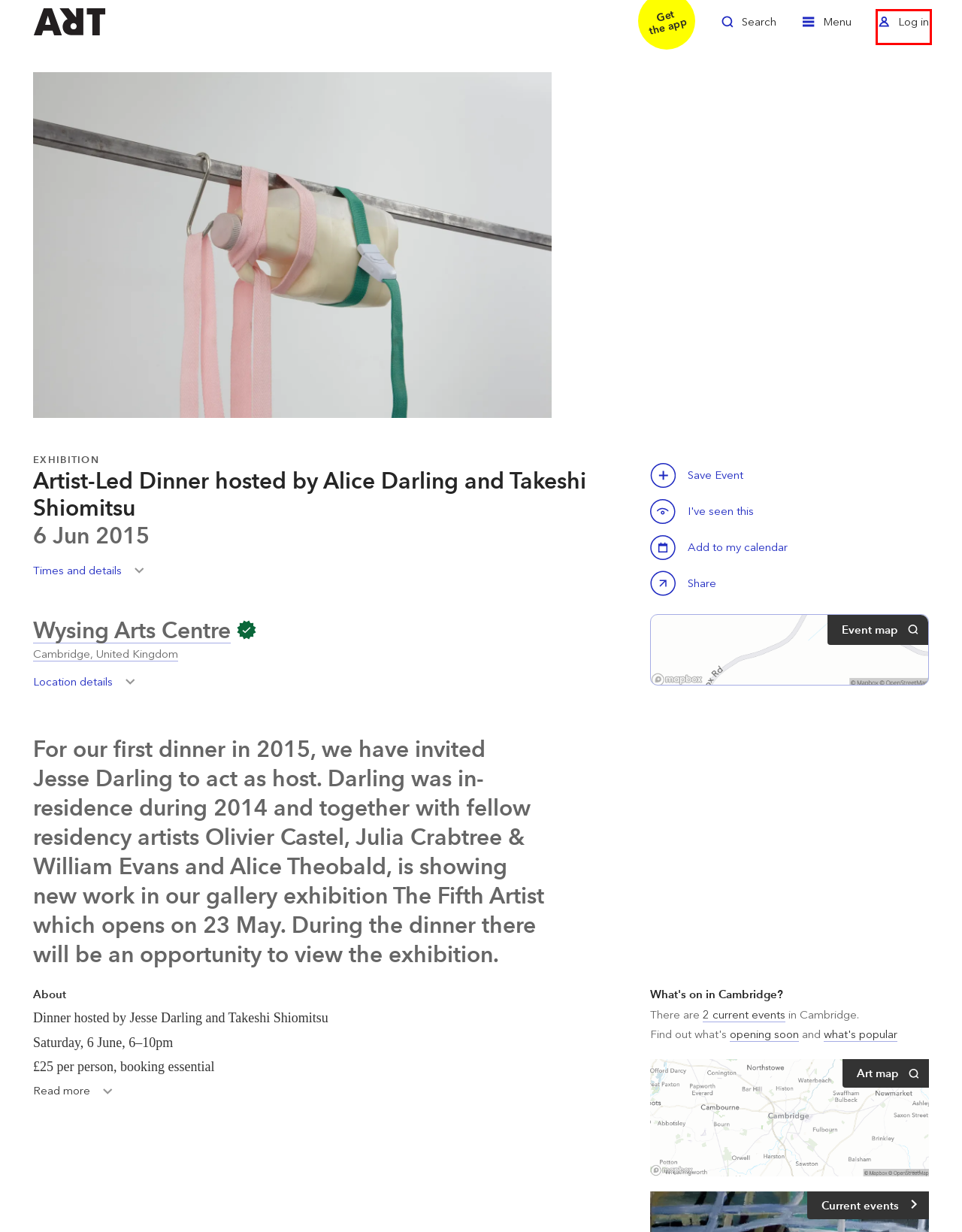You are provided with a screenshot of a webpage that has a red bounding box highlighting a UI element. Choose the most accurate webpage description that matches the new webpage after clicking the highlighted element. Here are your choices:
A. The ArtRabbit App
B. Showcase your organisation to art enthusiasts all over the world
C. Wysing Arts Centre
D. For Curators
E. User Feedback for Art Rabbit
F. Knowledge Base – User Feedback for Art Rabbit
G. ArtRabbit Partners
H. Login

H